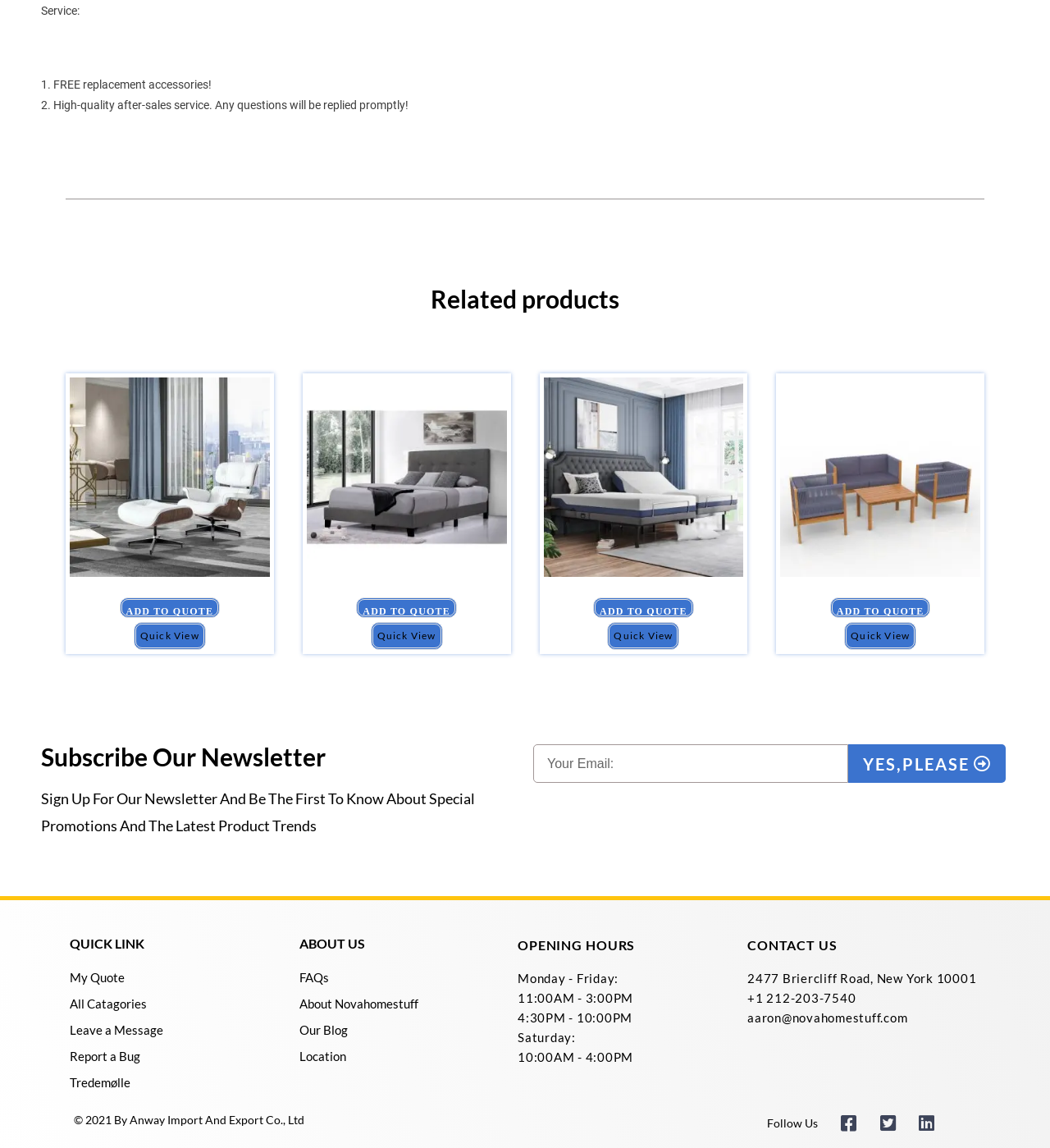Please locate the bounding box coordinates for the element that should be clicked to achieve the following instruction: "Contact us through email". Ensure the coordinates are given as four float numbers between 0 and 1, i.e., [left, top, right, bottom].

[0.712, 0.88, 0.864, 0.893]